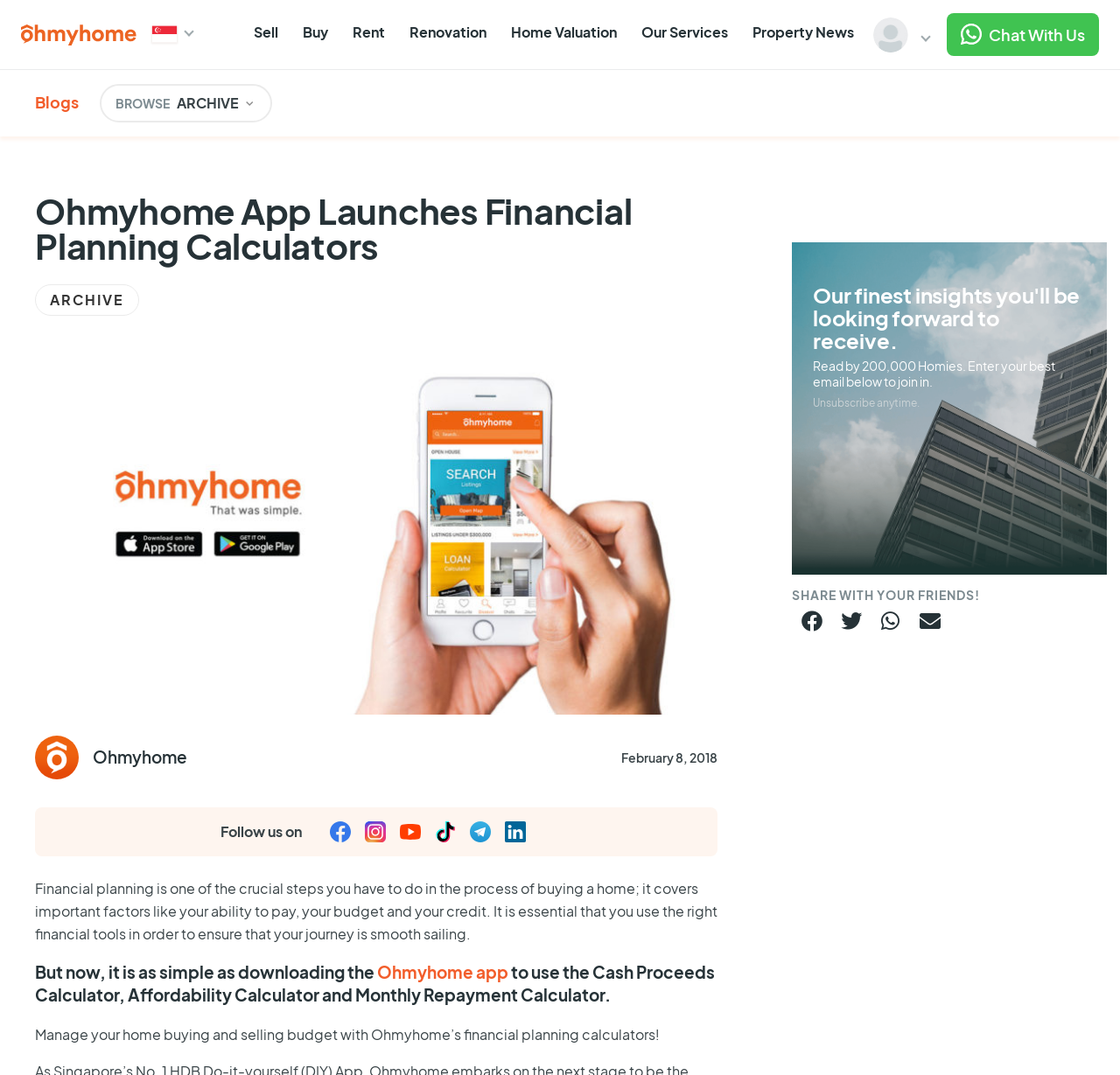Provide a one-word or short-phrase answer to the question:
What is the call-to-action at the bottom of the page?

Share with friends